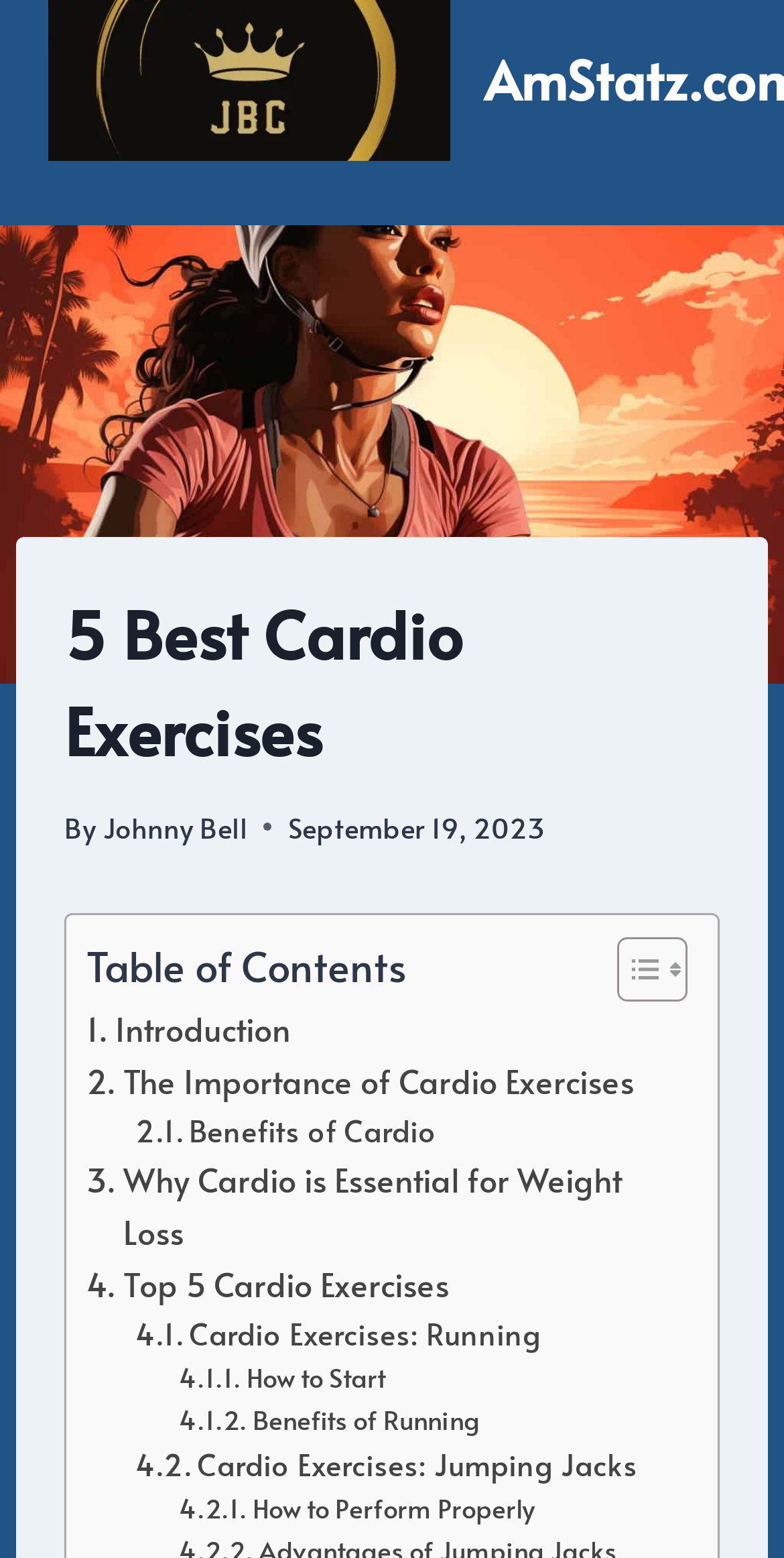Your task is to extract the text of the main heading from the webpage.

5 Best Cardio Exercises